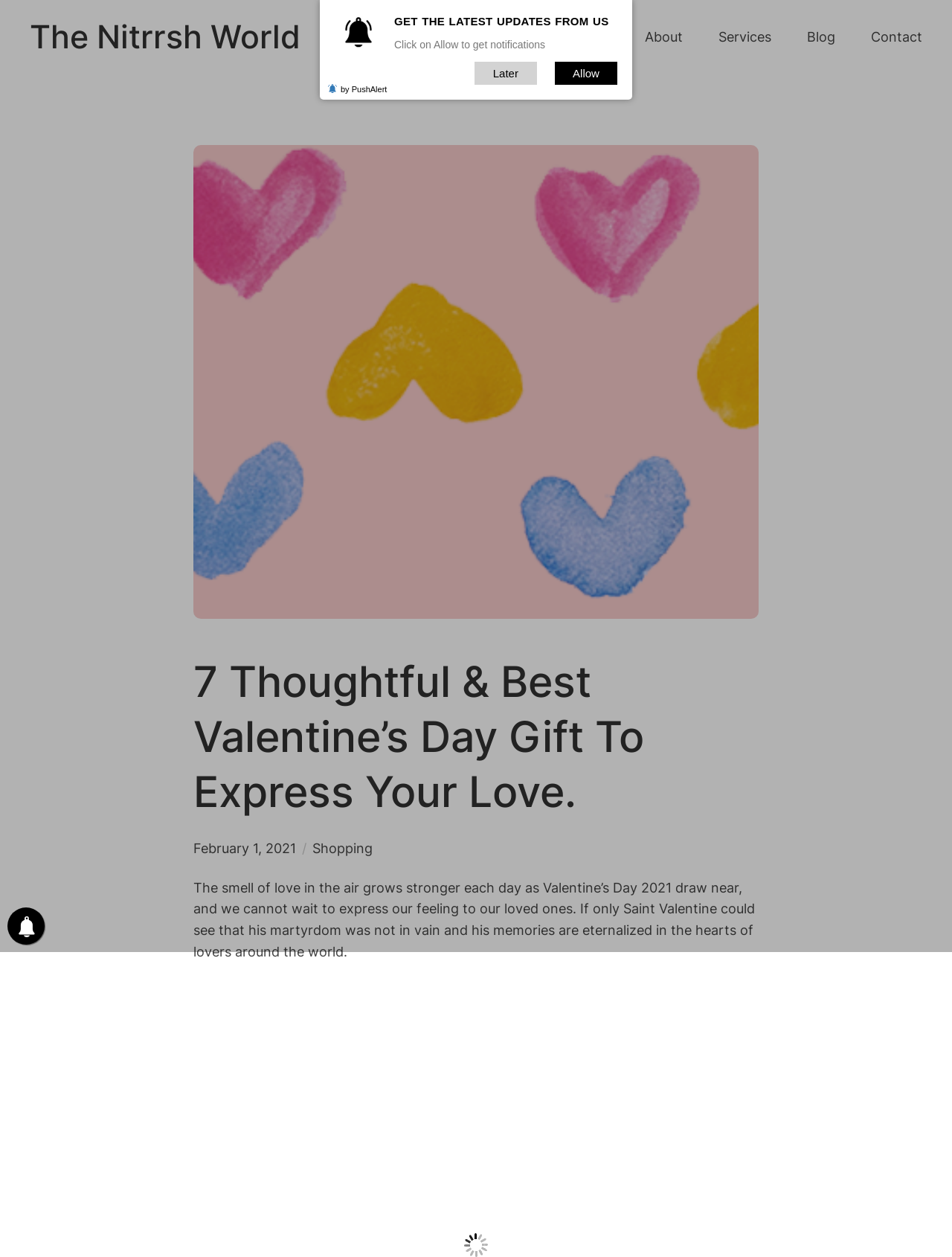Respond with a single word or phrase:
What is the purpose of the notification request?

To get latest updates